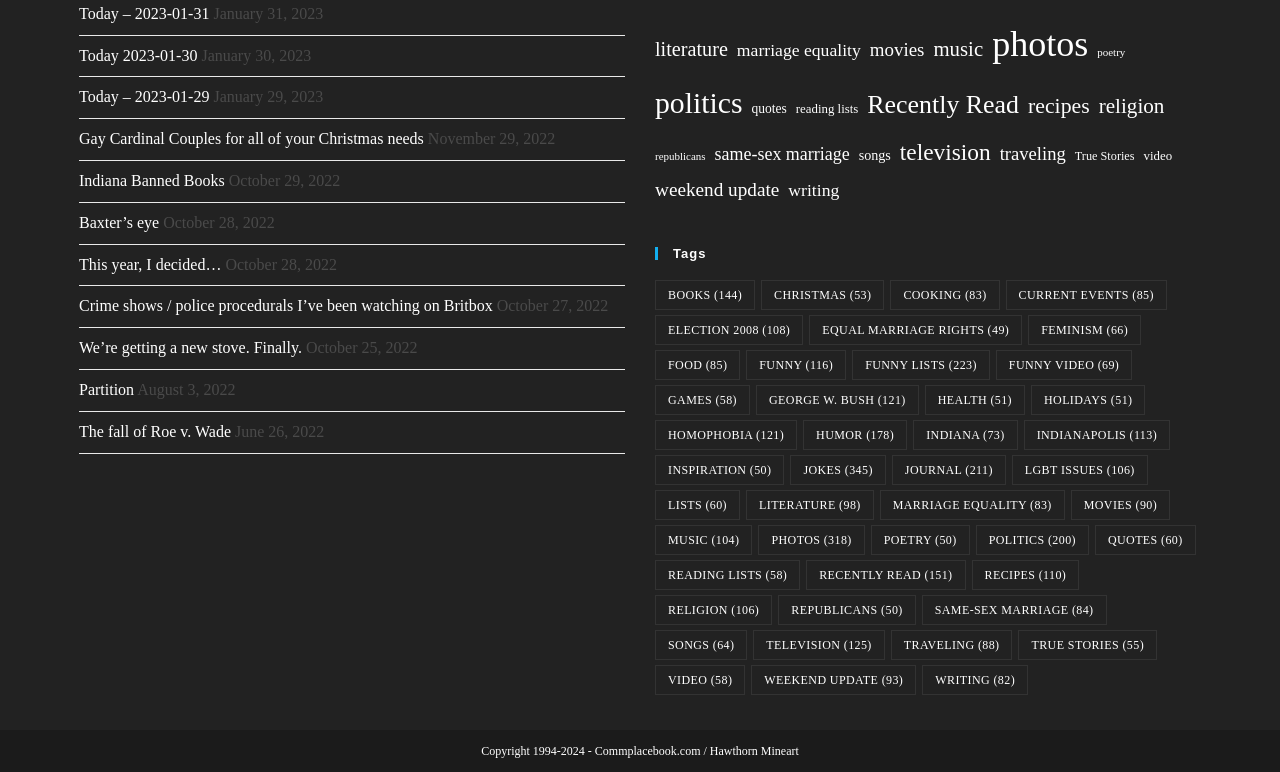Provide your answer to the question using just one word or phrase: How many items are in the 'literature' category?

98